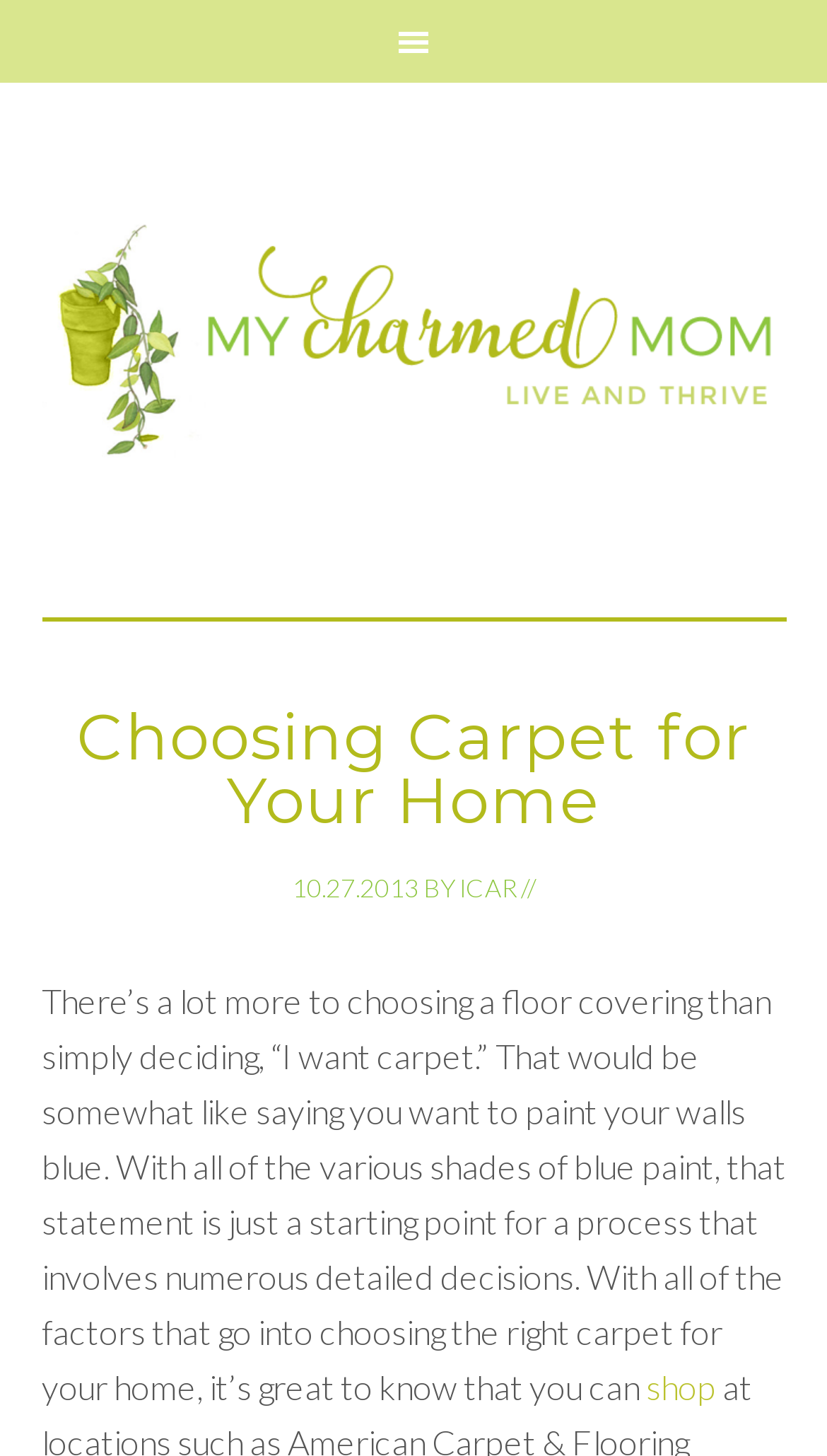Respond concisely with one word or phrase to the following query:
What is the call-to-action at the end of the article?

Shop